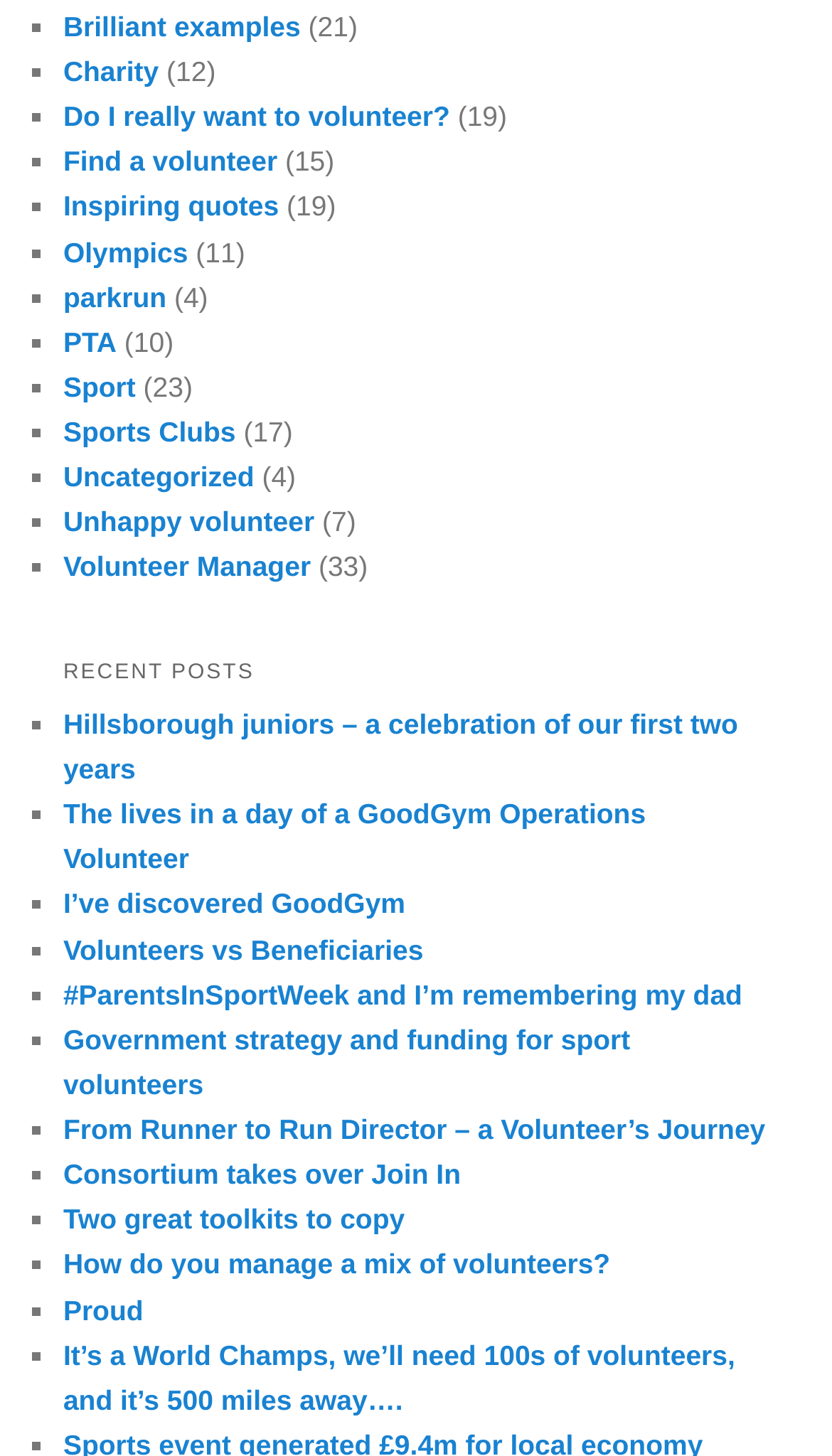How many links are on the page? Look at the image and give a one-word or short phrase answer.

30